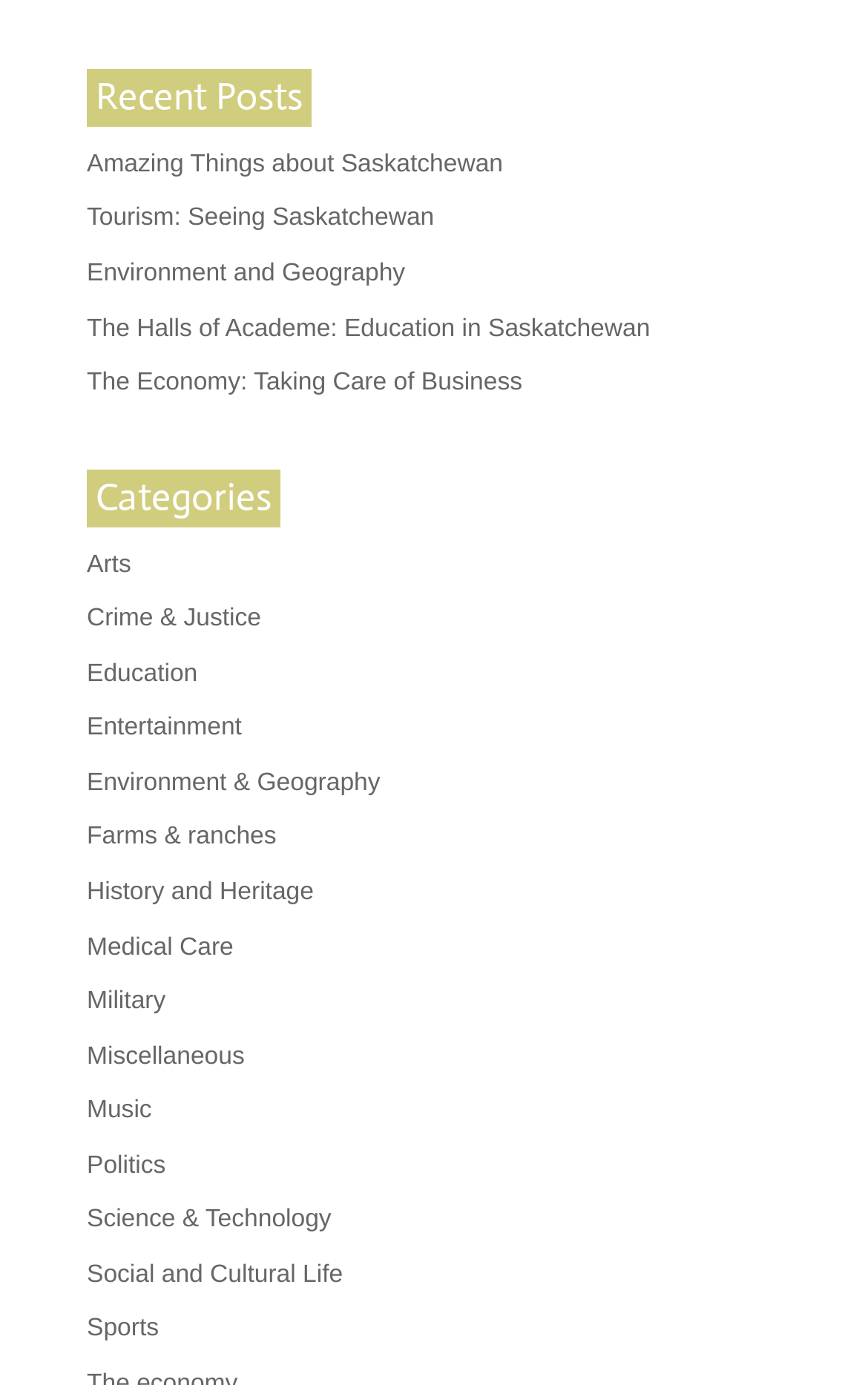Based on the image, give a detailed response to the question: What is the category related to farms?

I looked at the links under the 'Categories' heading and found that the category related to farms is 'Farms & ranches'.